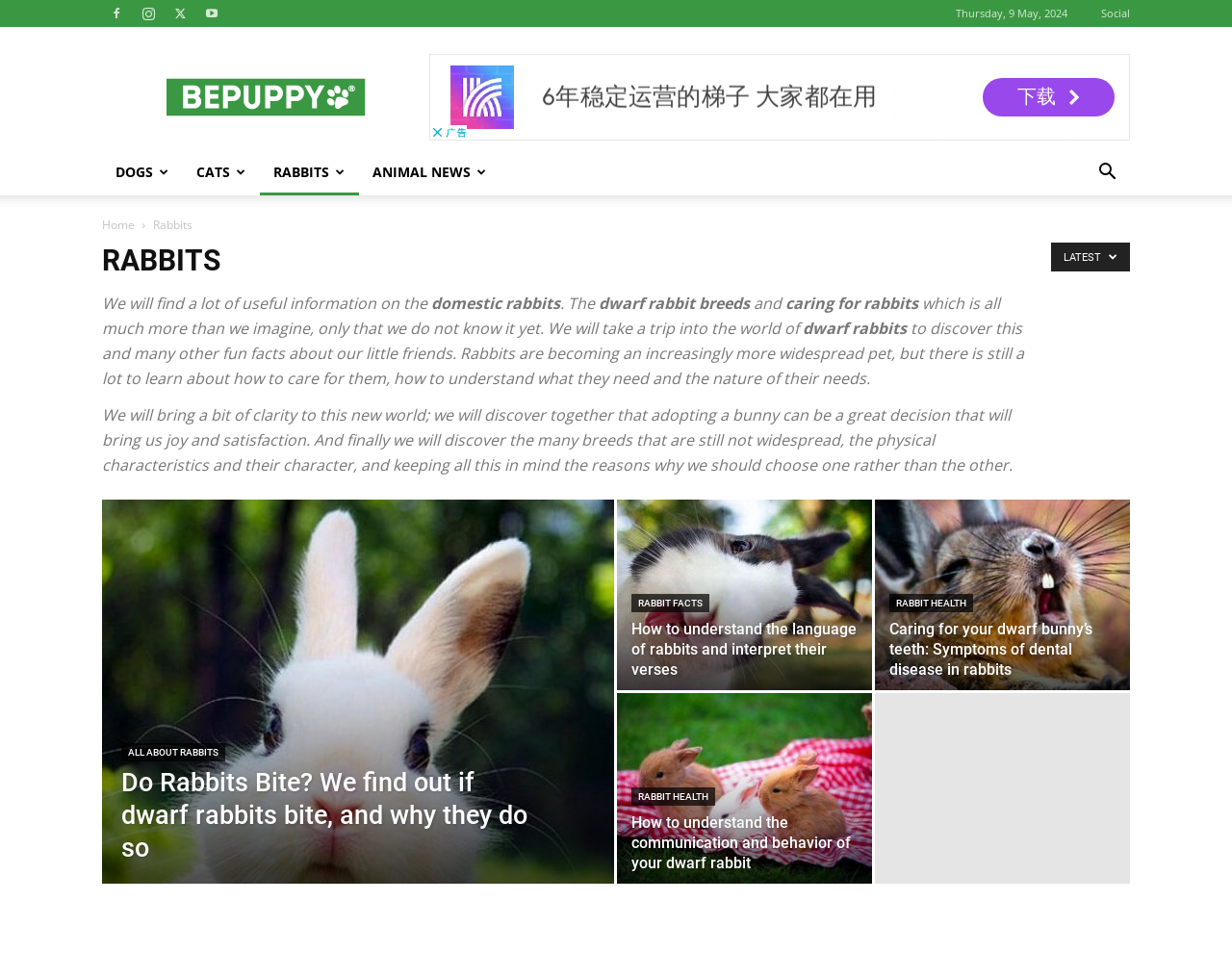Could you find the bounding box coordinates of the clickable area to complete this instruction: "Search for something"?

[0.88, 0.168, 0.917, 0.187]